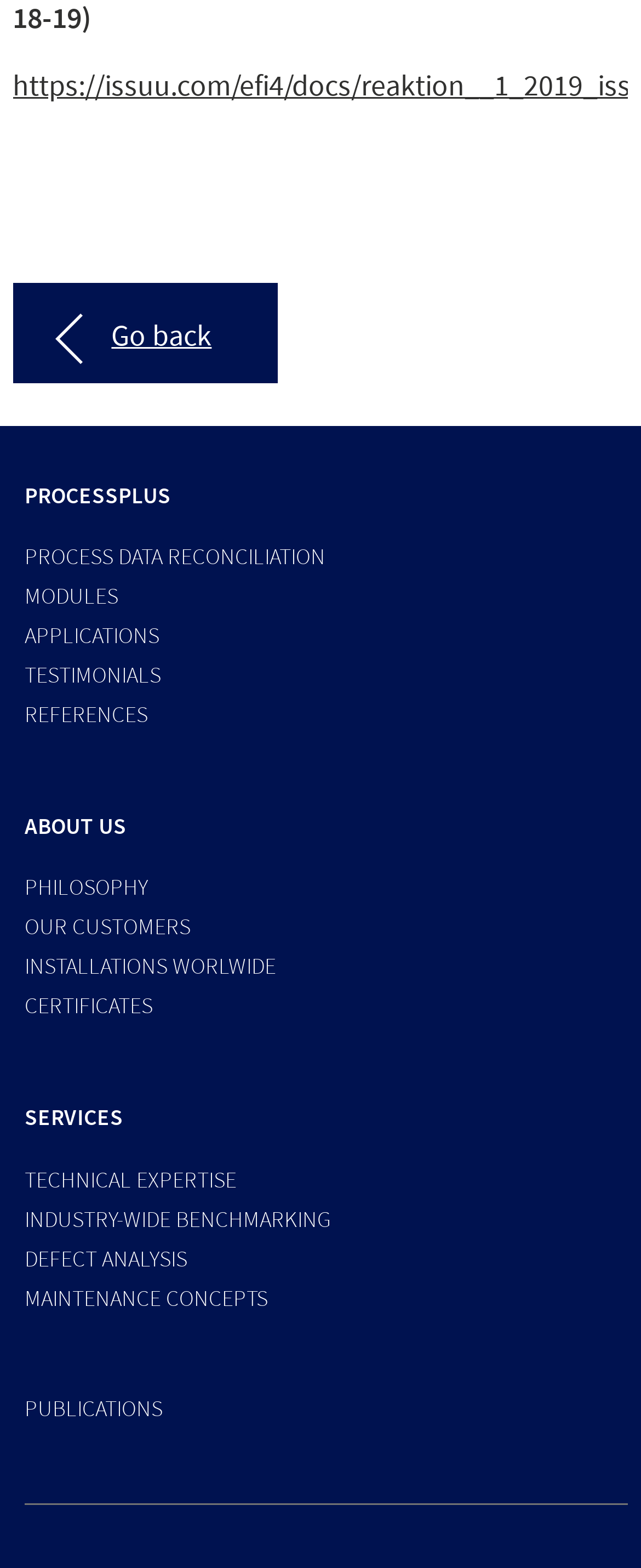Please identify the bounding box coordinates of the element I should click to complete this instruction: 'read publications'. The coordinates should be given as four float numbers between 0 and 1, like this: [left, top, right, bottom].

[0.038, 0.89, 0.254, 0.908]